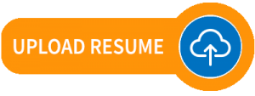Examine the image carefully and respond to the question with a detailed answer: 
What is the purpose of the icon on the button?

The icon depicting a cloud with an upward arrow is included on the button to reinforce the action of uploading a file, making it clear to the user what action they will be performing when they click the button.